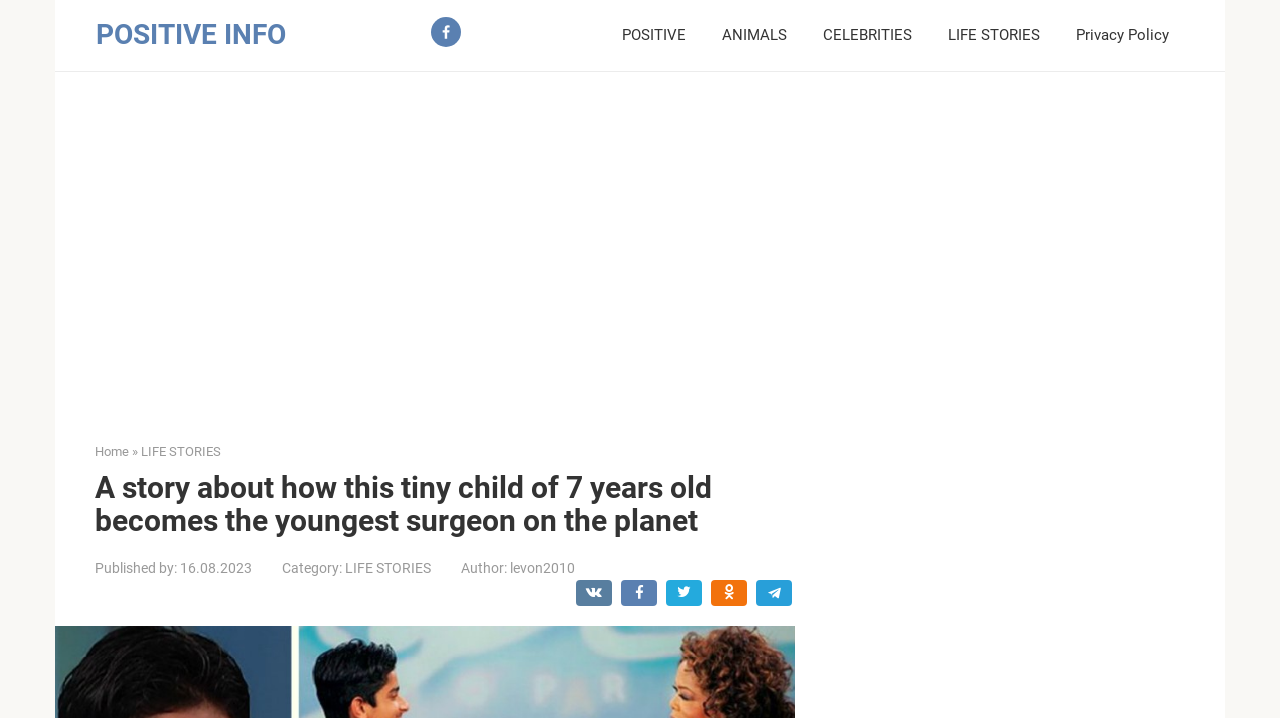How many links are there in the top navigation menu?
Refer to the image and answer the question using a single word or phrase.

5